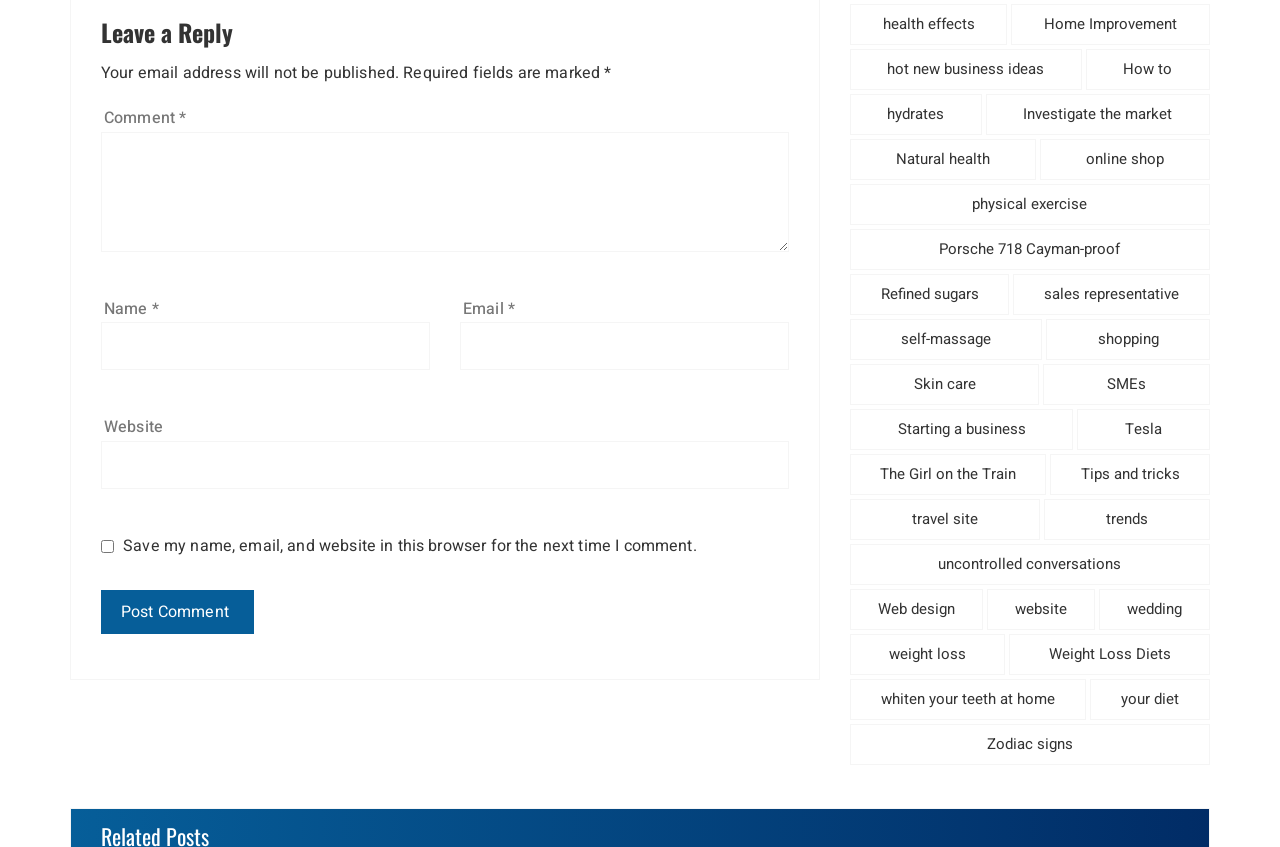Use a single word or phrase to answer the following:
How many textboxes are there?

5